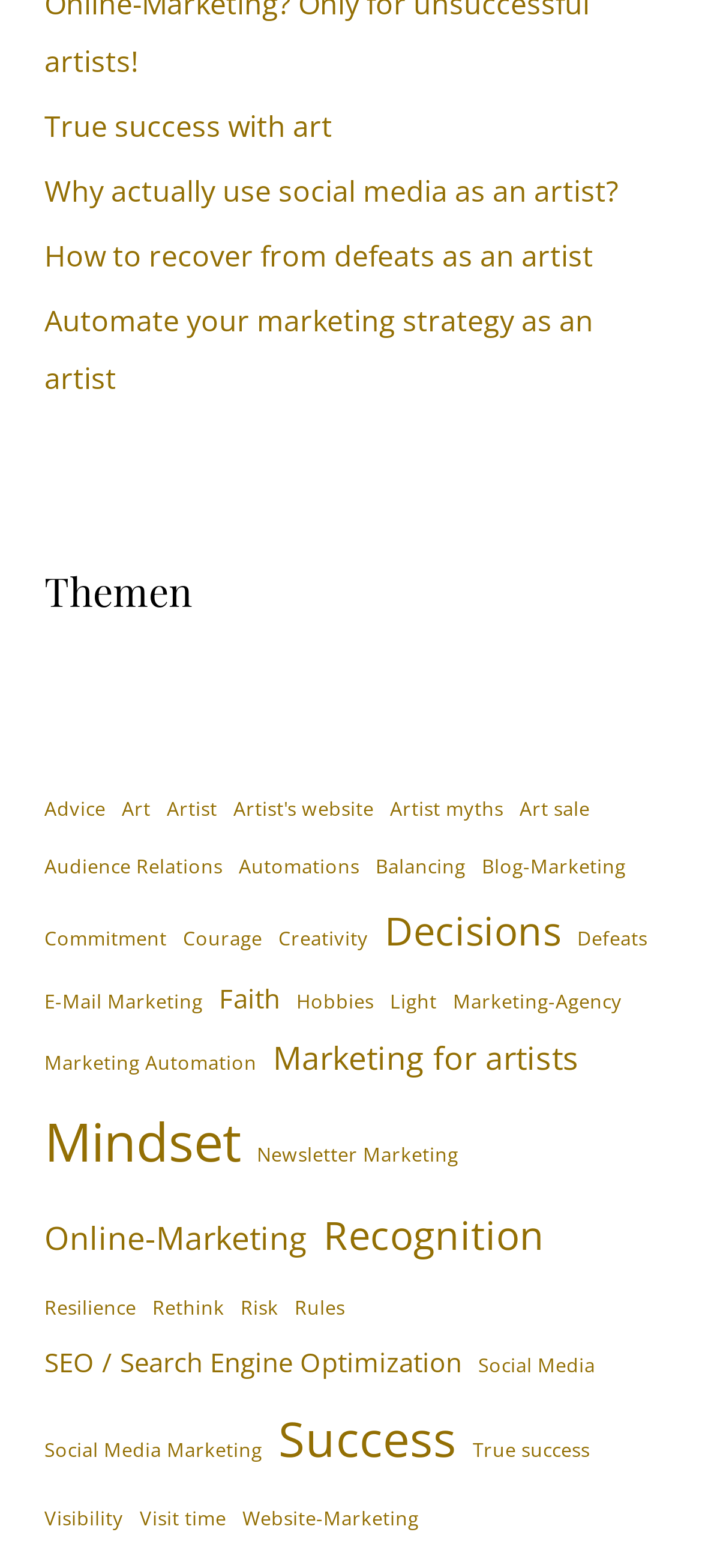Find the bounding box coordinates for the area that should be clicked to accomplish the instruction: "Click on 'True success with art'".

[0.063, 0.068, 0.473, 0.093]